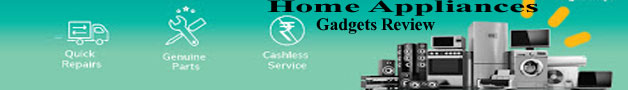What type of payment option is showcased?
Please use the visual content to give a single word or phrase answer.

Cashless